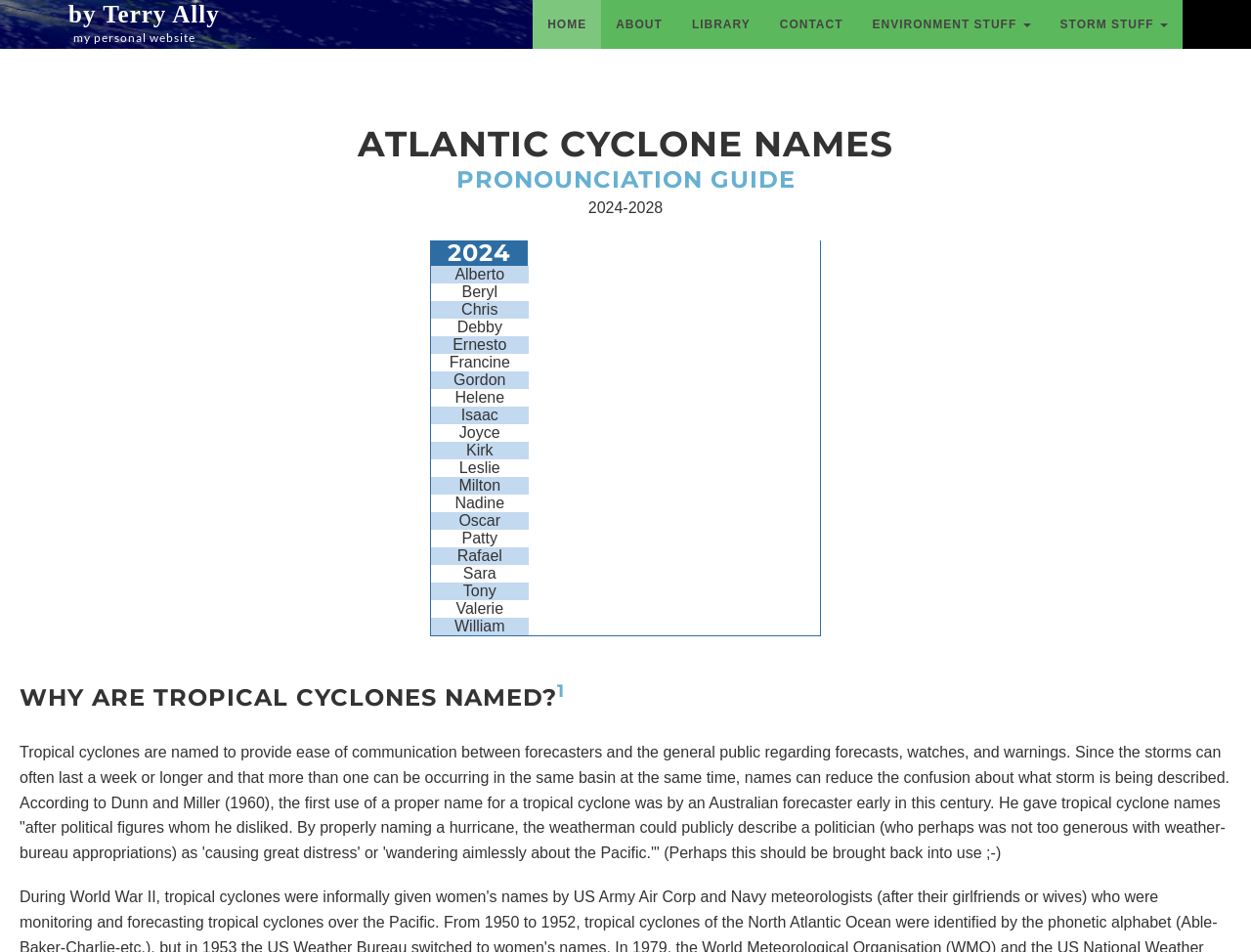Convey a detailed summary of the webpage, mentioning all key elements.

This webpage is about Atlantic cyclone names, with a focus on the list of names for the 2024-2028 period. At the top left, there is a link to the author's personal website, "by Terry Ally my personal website". Below this, there is a navigation menu with links to "HOME", "ABOUT", "LIBRARY", "CONTACT", "ENVIRONMENT STUFF", and "STORM STUFF".

The main content of the page is divided into two sections. The first section is headed "ATLANTIC CYCLONE NAMES" and provides a pronunciation guide. Below this, there is a list of names for the 2024 year, including "Alberto", "Beryl", "Chris", and many others.

The second section is headed "WHY ARE TROPICAL CYCLONES NAMED?" and provides a detailed explanation of the reasons behind naming tropical cyclones. The text explains that naming storms helps to reduce confusion and facilitate communication between forecasters and the public. It also includes a historical anecdote about the first use of proper names for tropical cyclones.

Throughout the page, there are a total of 6 headings, 11 links, and 21 static text elements. The layout is organized and easy to follow, with clear headings and concise text.